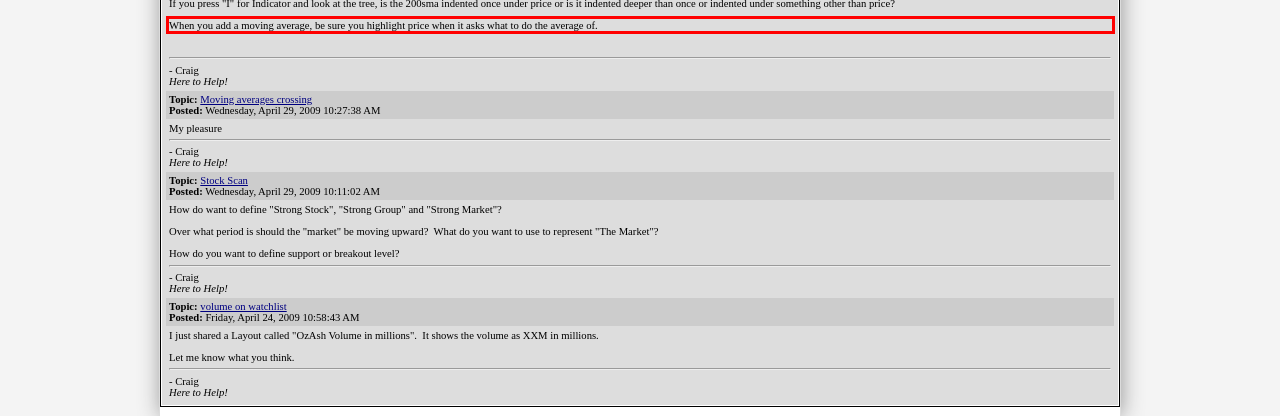Perform OCR on the text inside the red-bordered box in the provided screenshot and output the content.

When you add a moving average, be sure you highlight price when it asks what to do the average of.